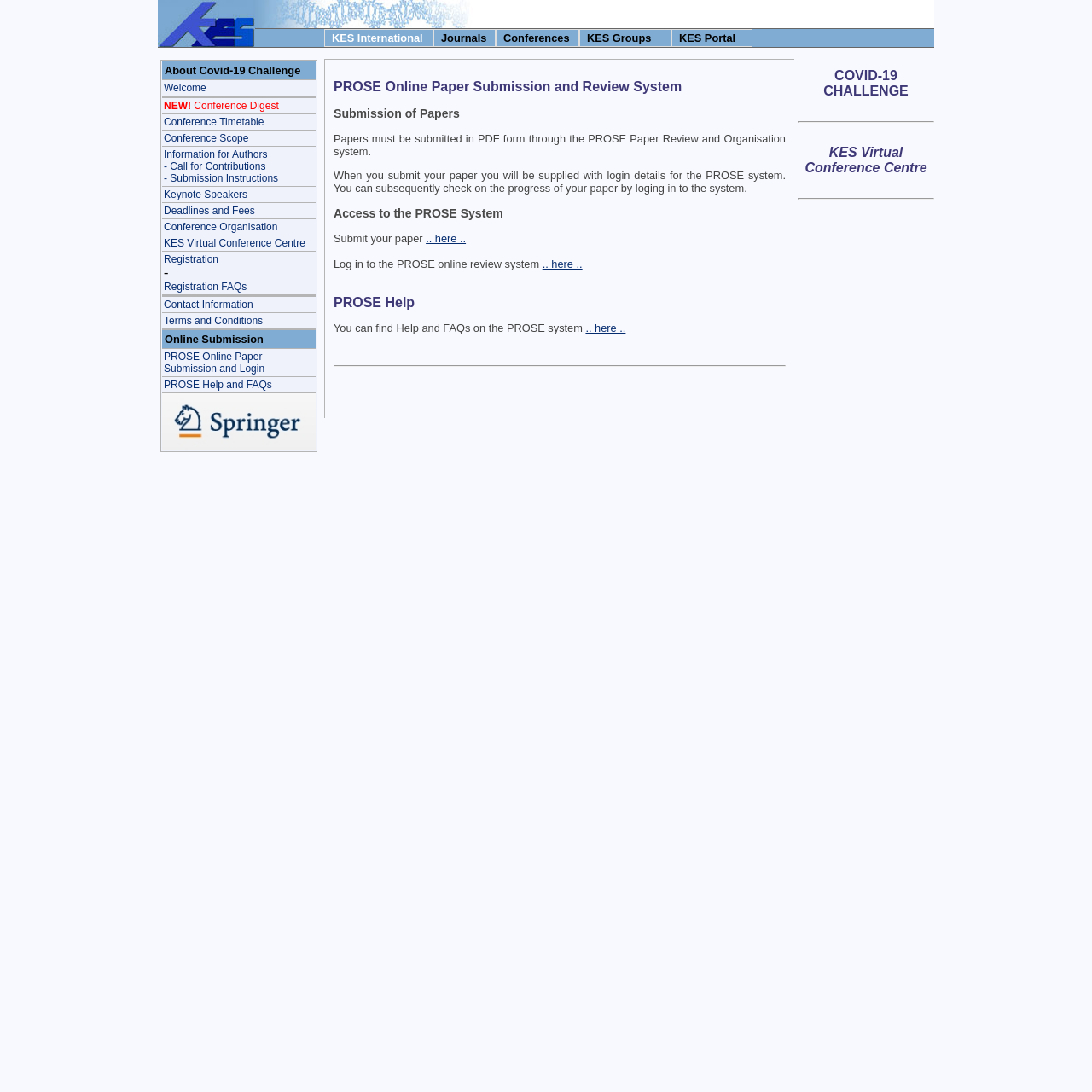Locate the coordinates of the bounding box for the clickable region that fulfills this instruction: "Get PROSE Help and FAQs".

[0.536, 0.294, 0.573, 0.306]